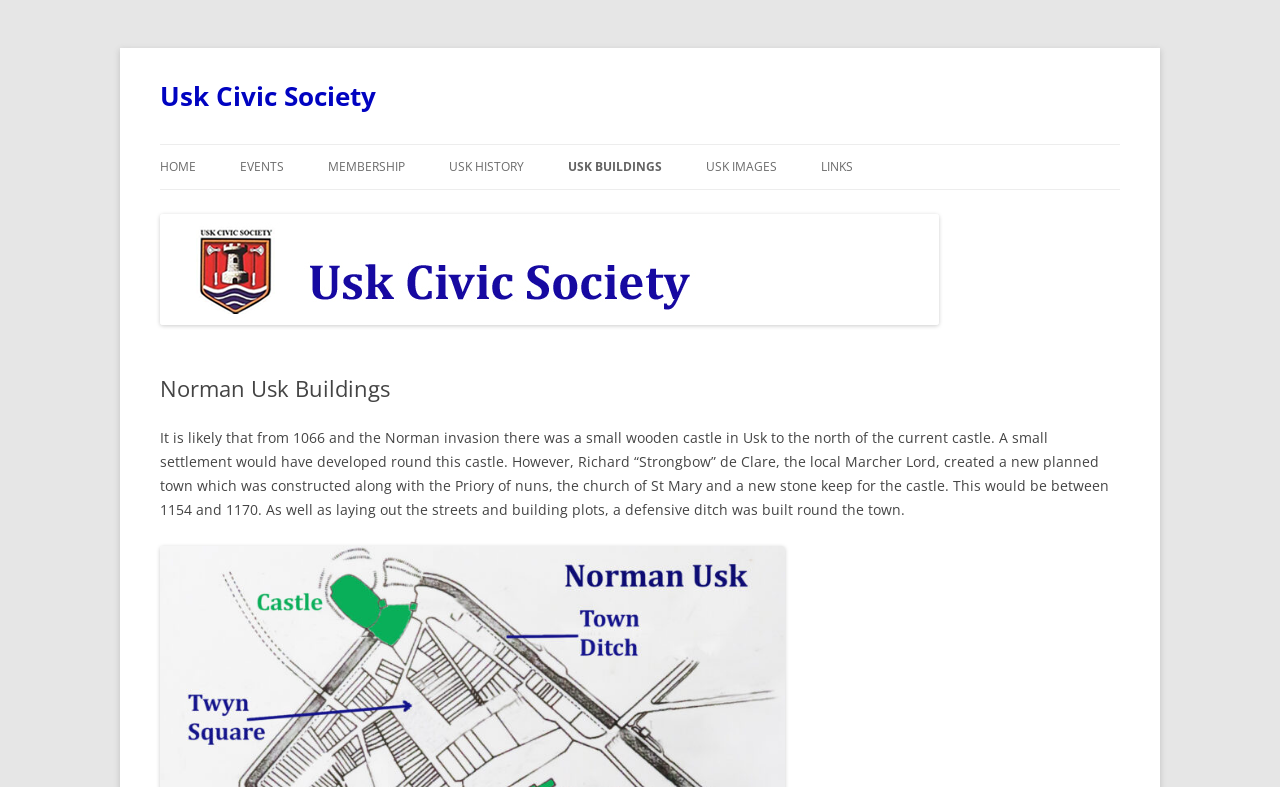Please reply to the following question using a single word or phrase: 
What type of building was constructed in Usk between 1154 and 1170?

Priory of nuns